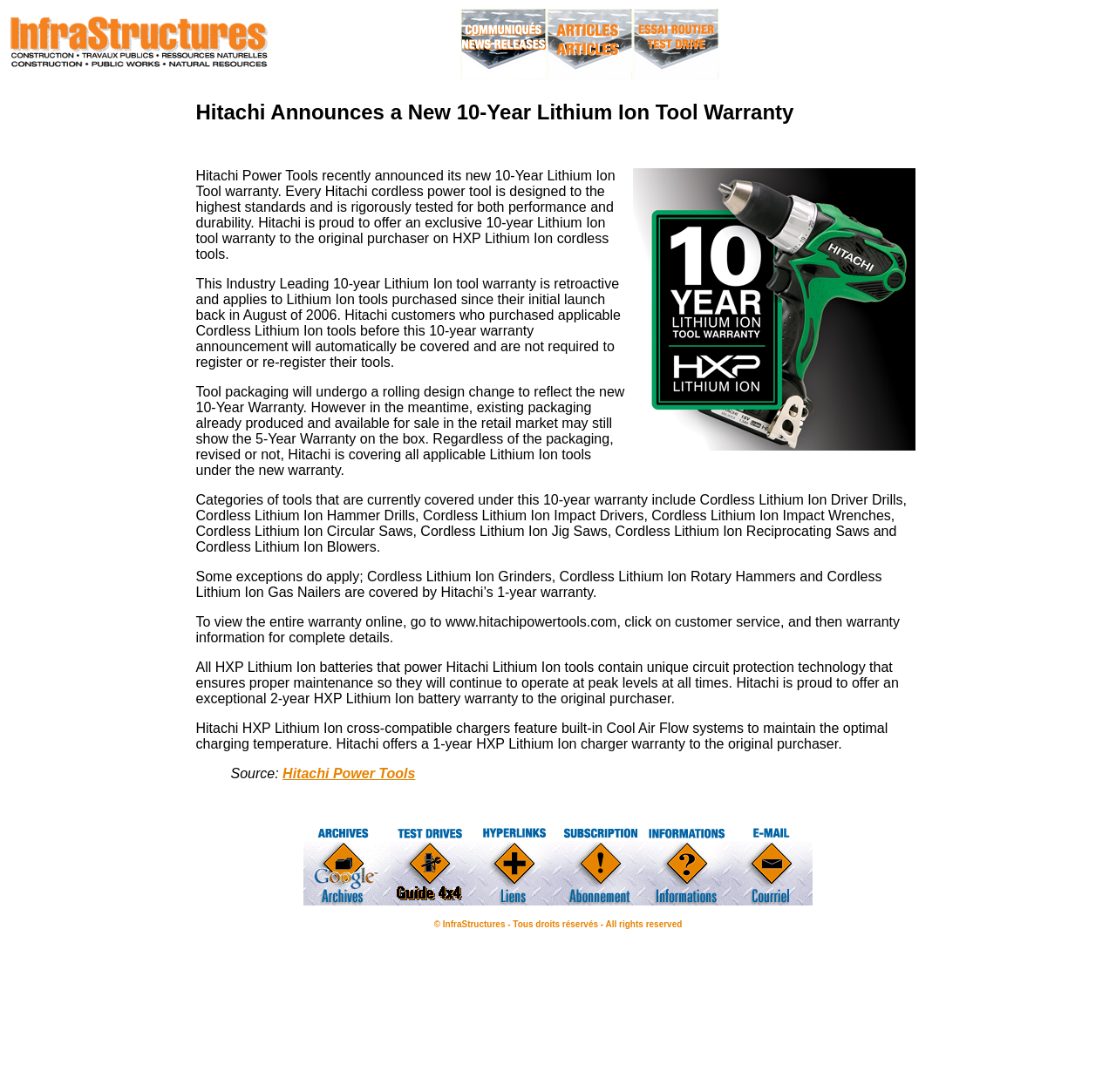What is the warranty period for Hitachi's Cordless Lithium Ion Grinders?
Using the image, respond with a single word or phrase.

1 year